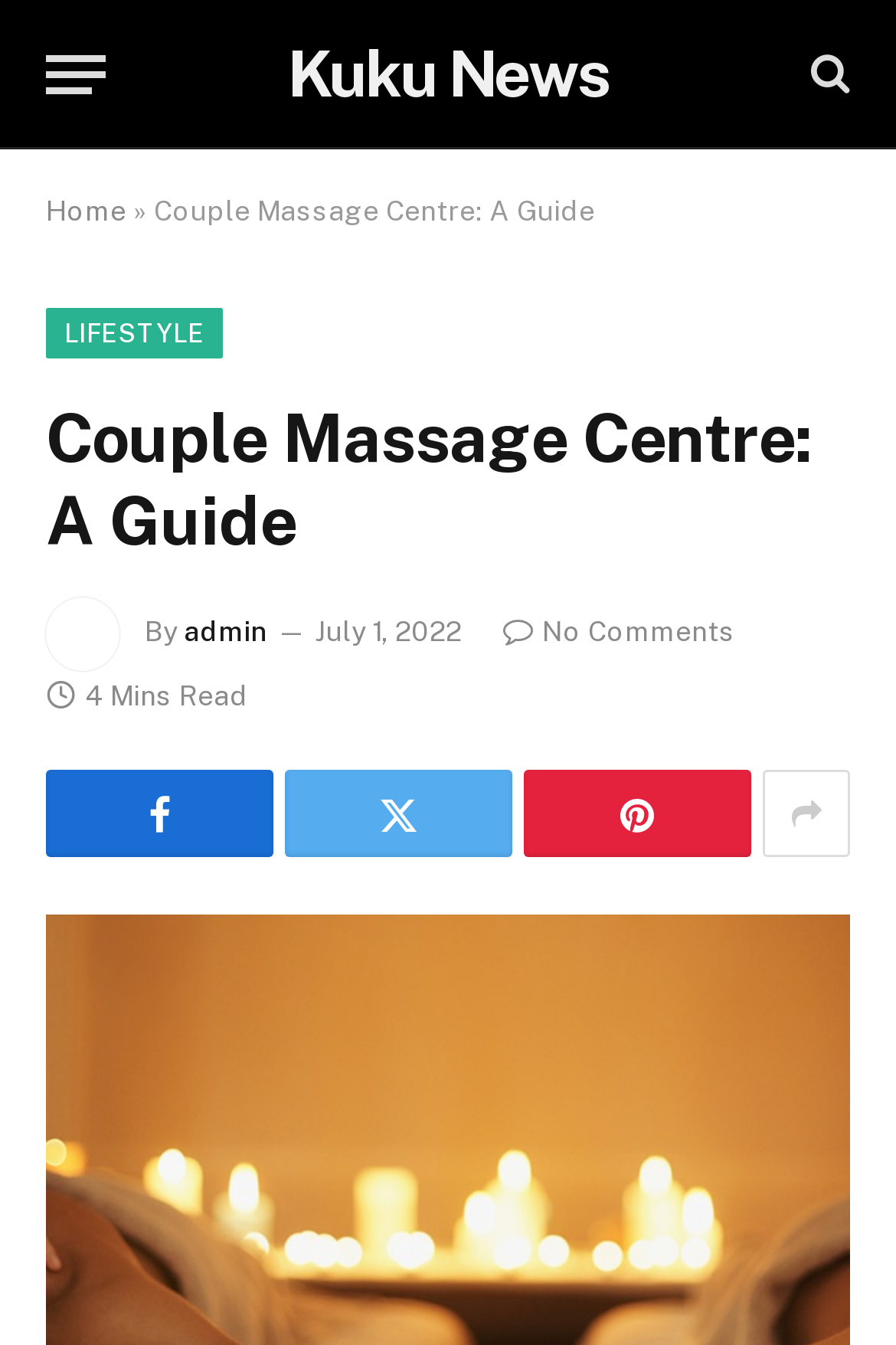Provide a single word or phrase answer to the question: 
Who is the author of the article?

admin